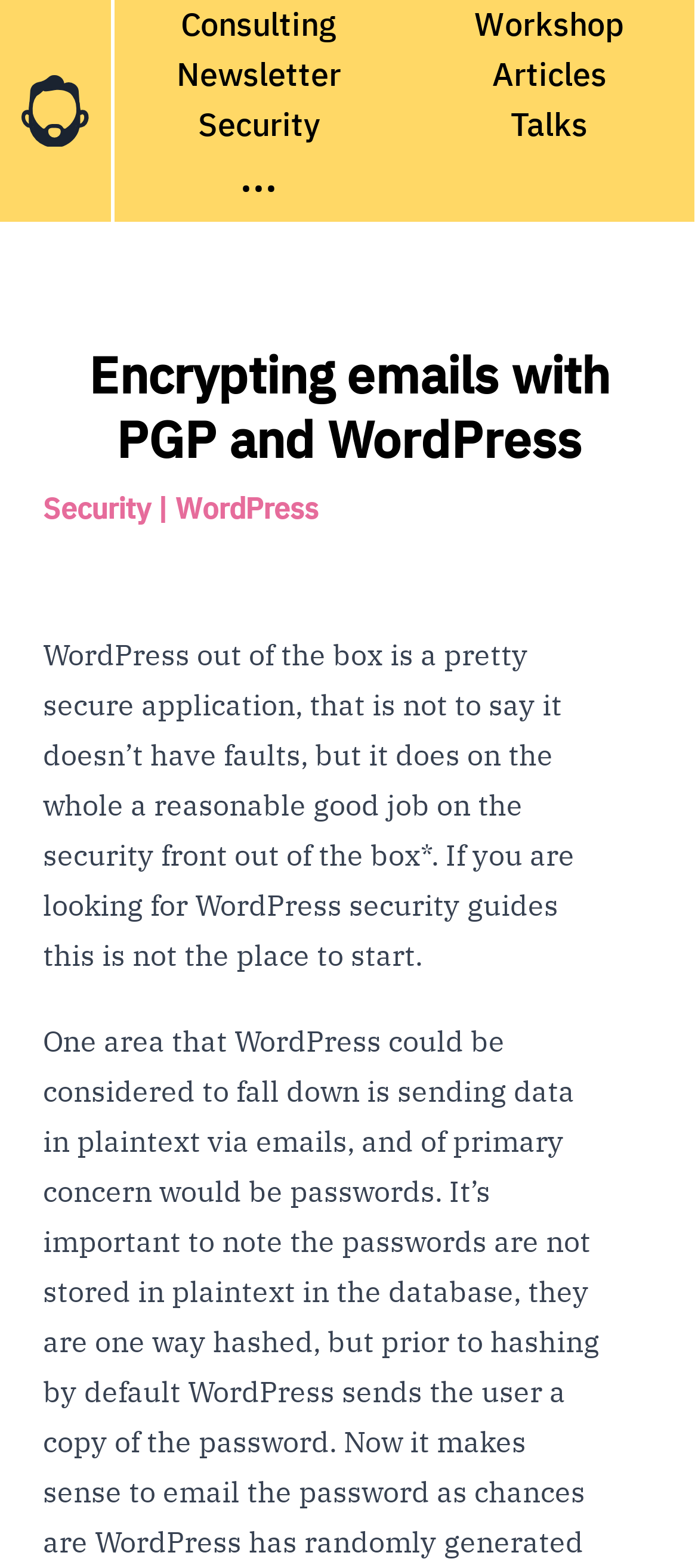How many navigation links are there?
Analyze the screenshot and provide a detailed answer to the question.

The navigation links can be found at the top of the webpage, and there are 7 links in total: 'Consulting', 'Workshop', 'Newsletter', 'Articles', 'Security', 'Talks', and '...'. These links are located in a horizontal row and provide access to different sections of the website.